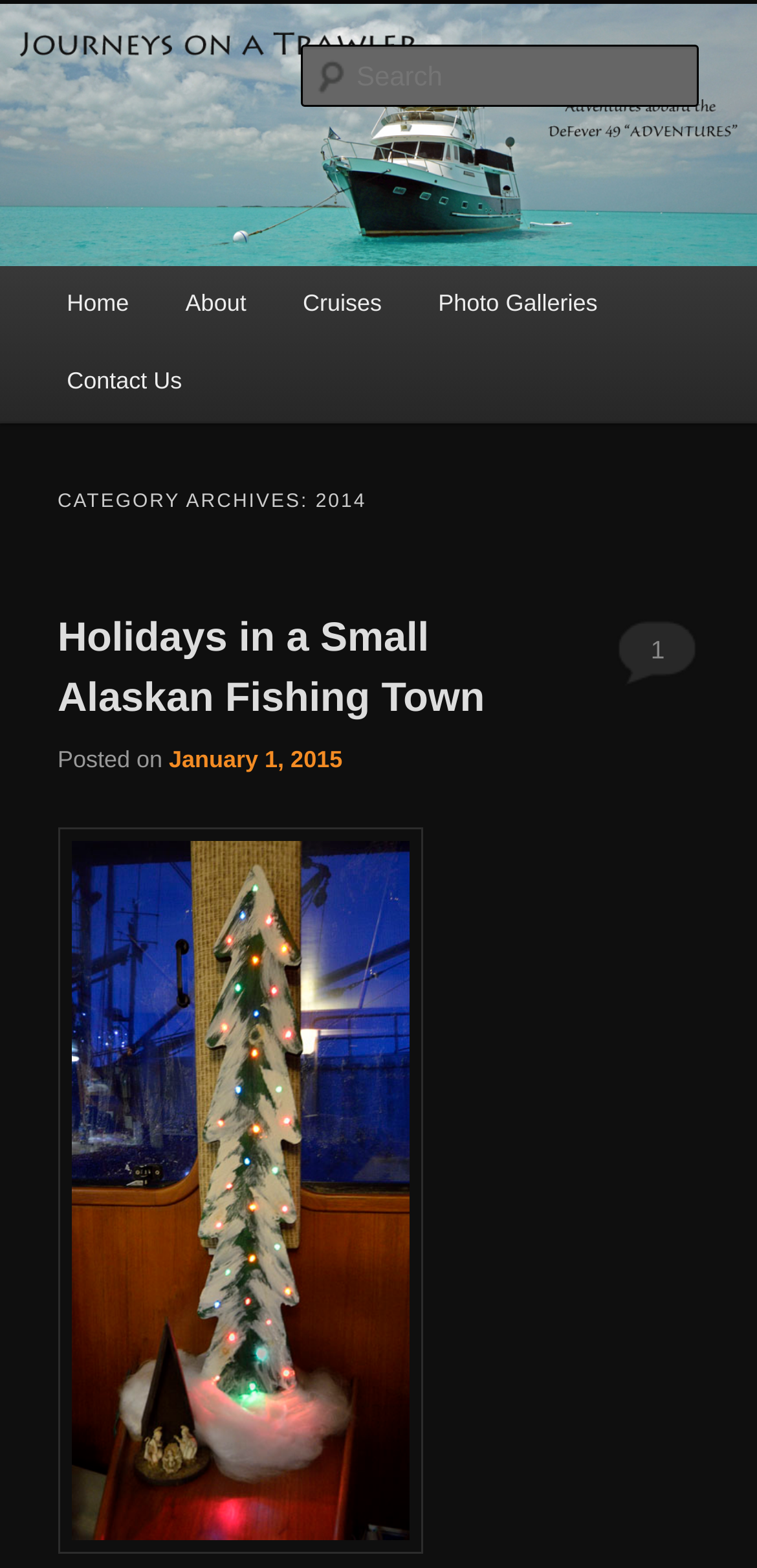What is the title of the first post?
Please utilize the information in the image to give a detailed response to the question.

I determined this answer by examining the heading 'Holidays in a Small Alaskan Fishing Town' which appears to be the title of the first post.